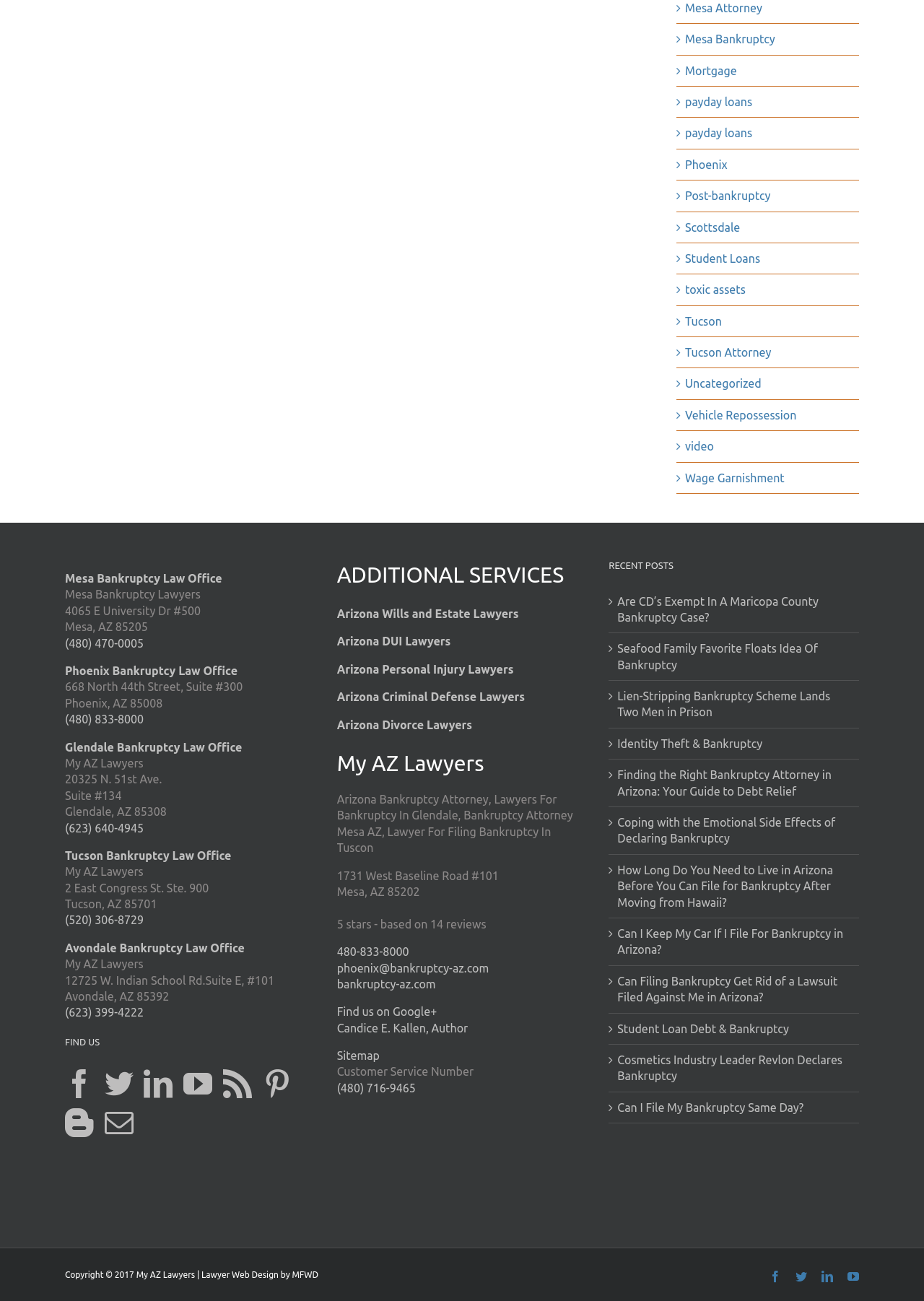Mark the bounding box of the element that matches the following description: "aria-label="Mail" title="Mail"".

[0.113, 0.852, 0.144, 0.874]